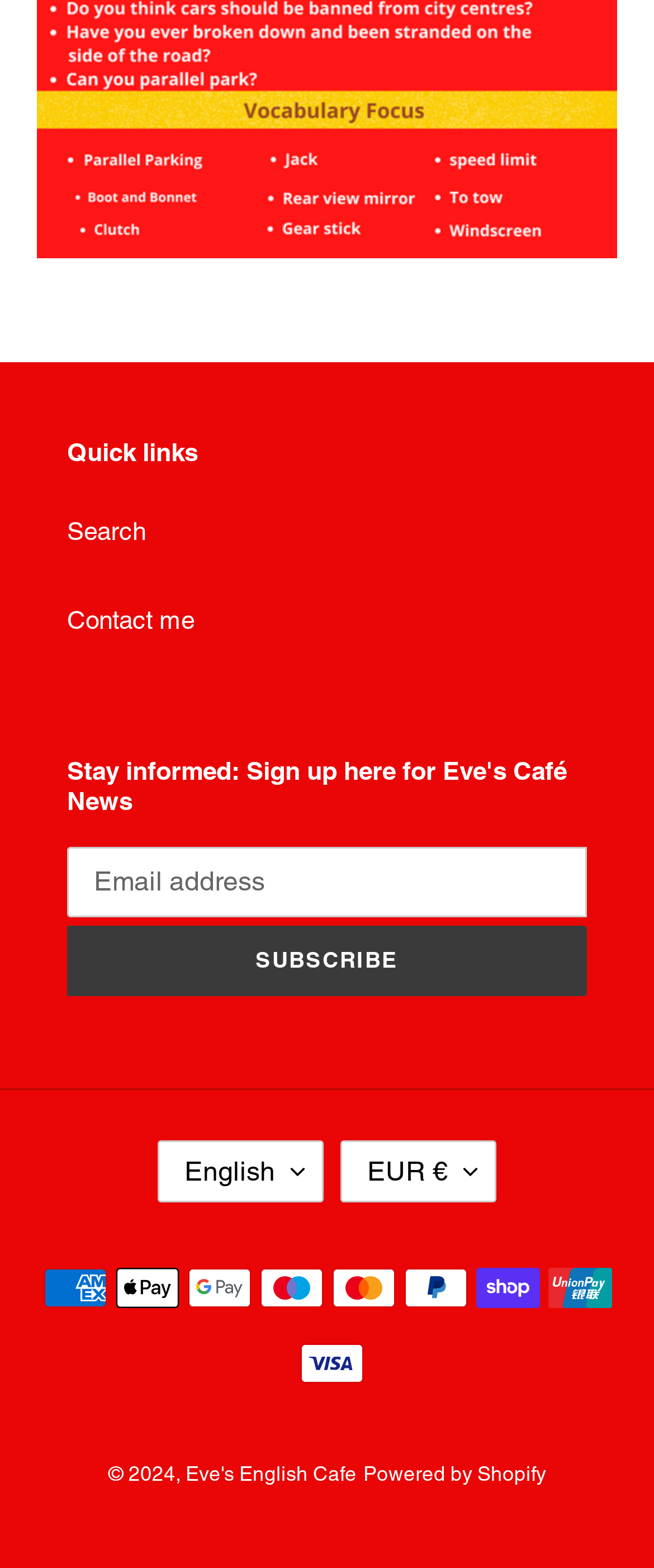What is the language currently selected?
Answer the question with a single word or phrase, referring to the image.

English